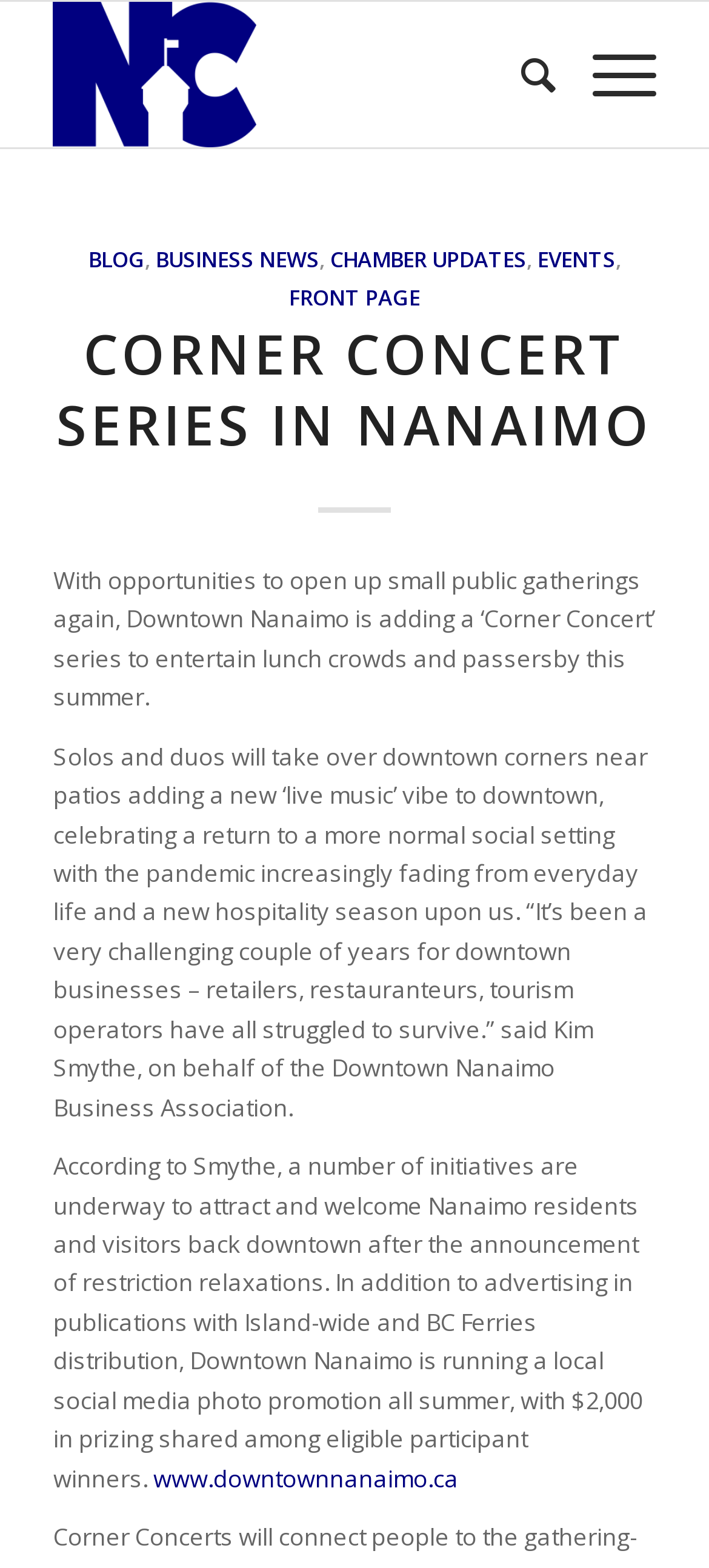Determine the bounding box coordinates of the clickable area required to perform the following instruction: "View Blog Roll". The coordinates should be represented as four float numbers between 0 and 1: [left, top, right, bottom].

None